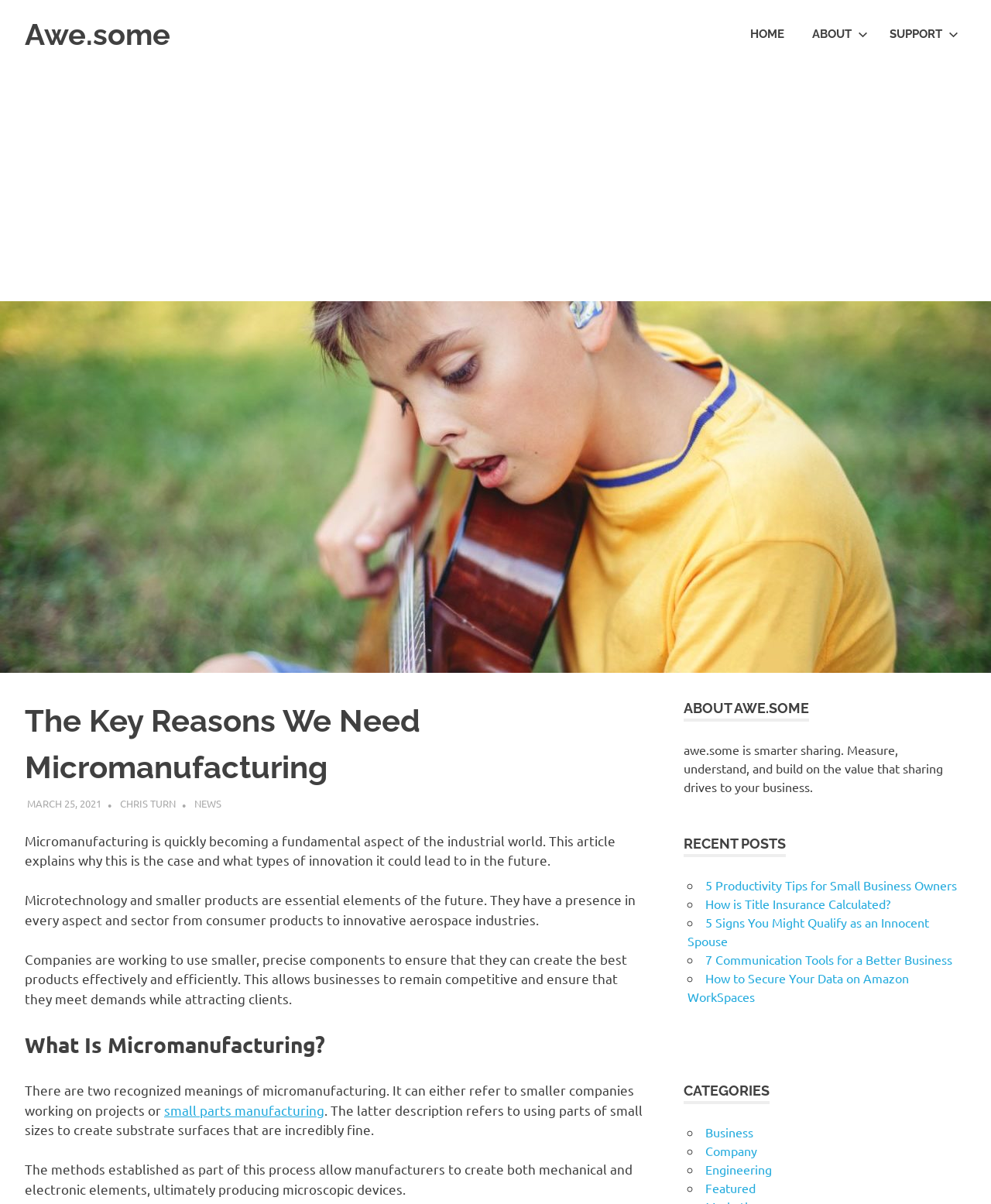Please look at the image and answer the question with a detailed explanation: What industries can benefit from micromanufacturing?

The webpage explains that micromanufacturing is quickly becoming a fundamental aspect of the industrial world and can lead to innovations in the medicine and space industries.